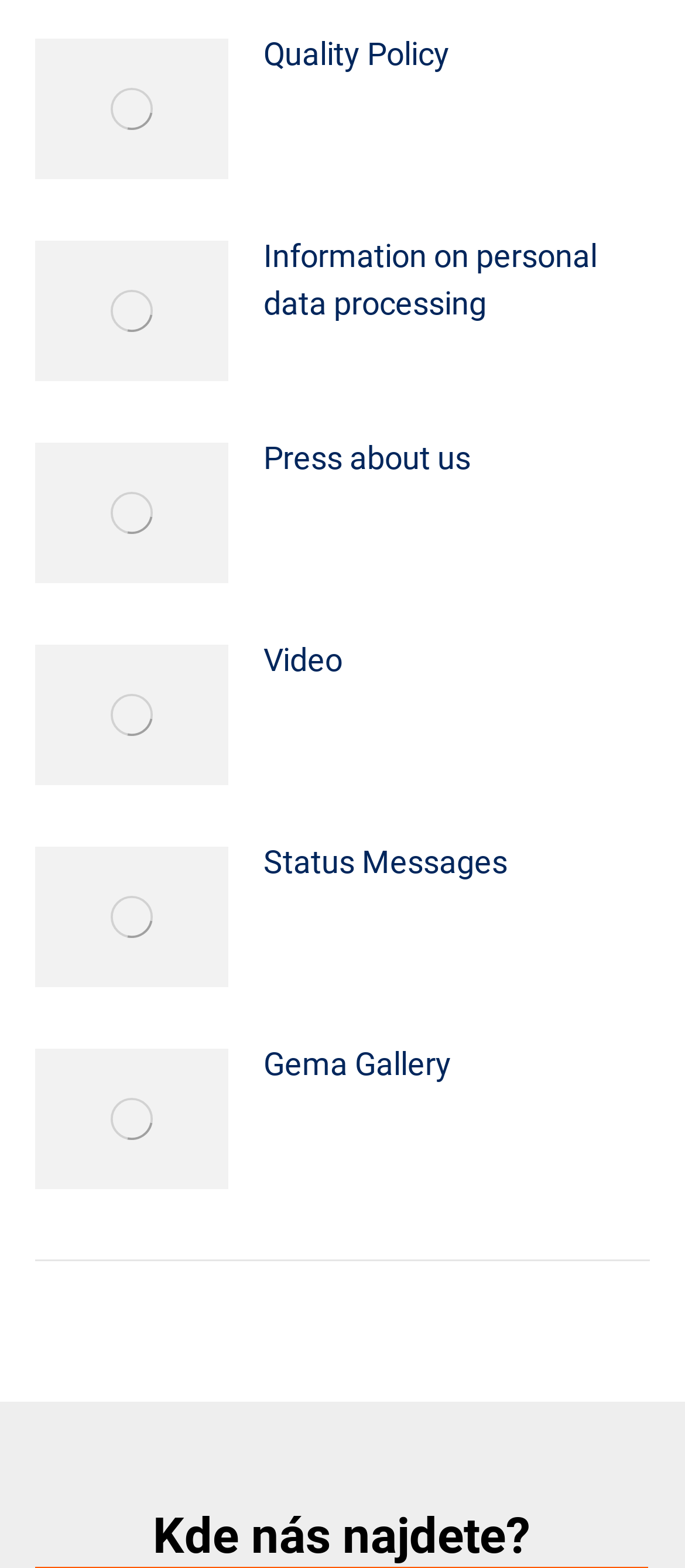Locate the bounding box of the UI element based on this description: "Information on personal data processing". Provide four float numbers between 0 and 1 as [left, top, right, bottom].

[0.385, 0.147, 0.949, 0.208]